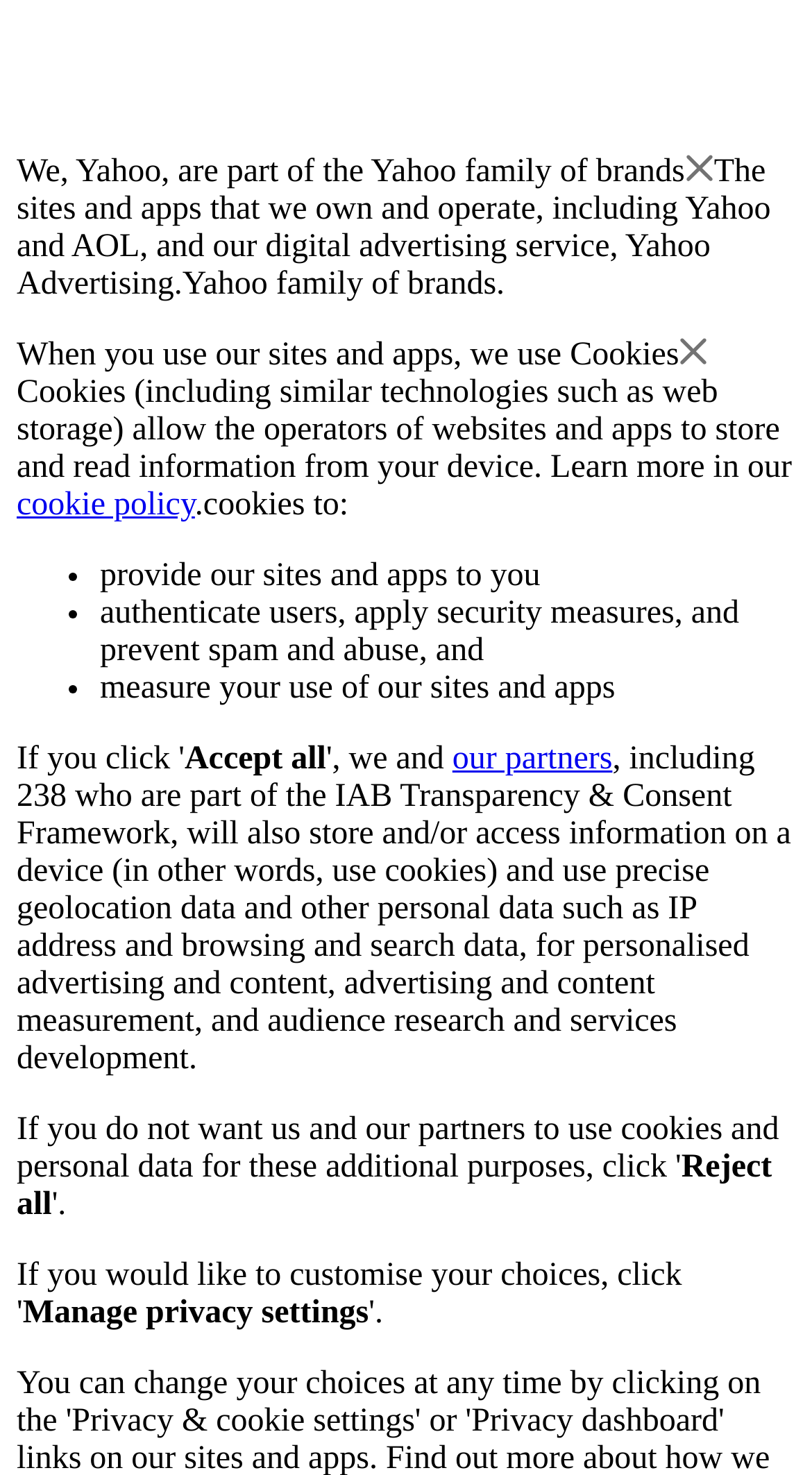Please locate the UI element described by "our partners" and provide its bounding box coordinates.

[0.557, 0.503, 0.754, 0.527]